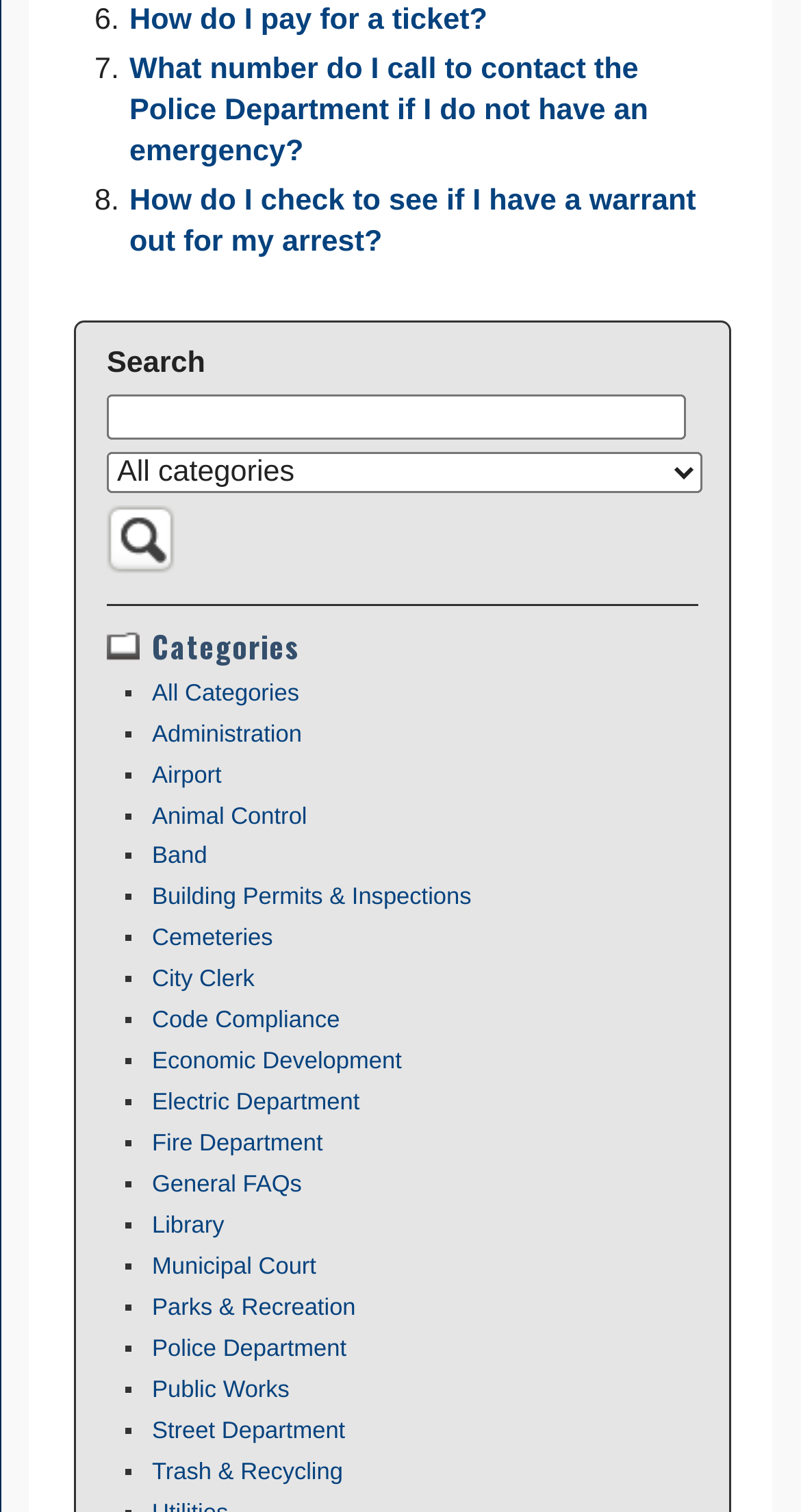Could you find the bounding box coordinates of the clickable area to complete this instruction: "Filter by category"?

[0.133, 0.299, 0.877, 0.326]